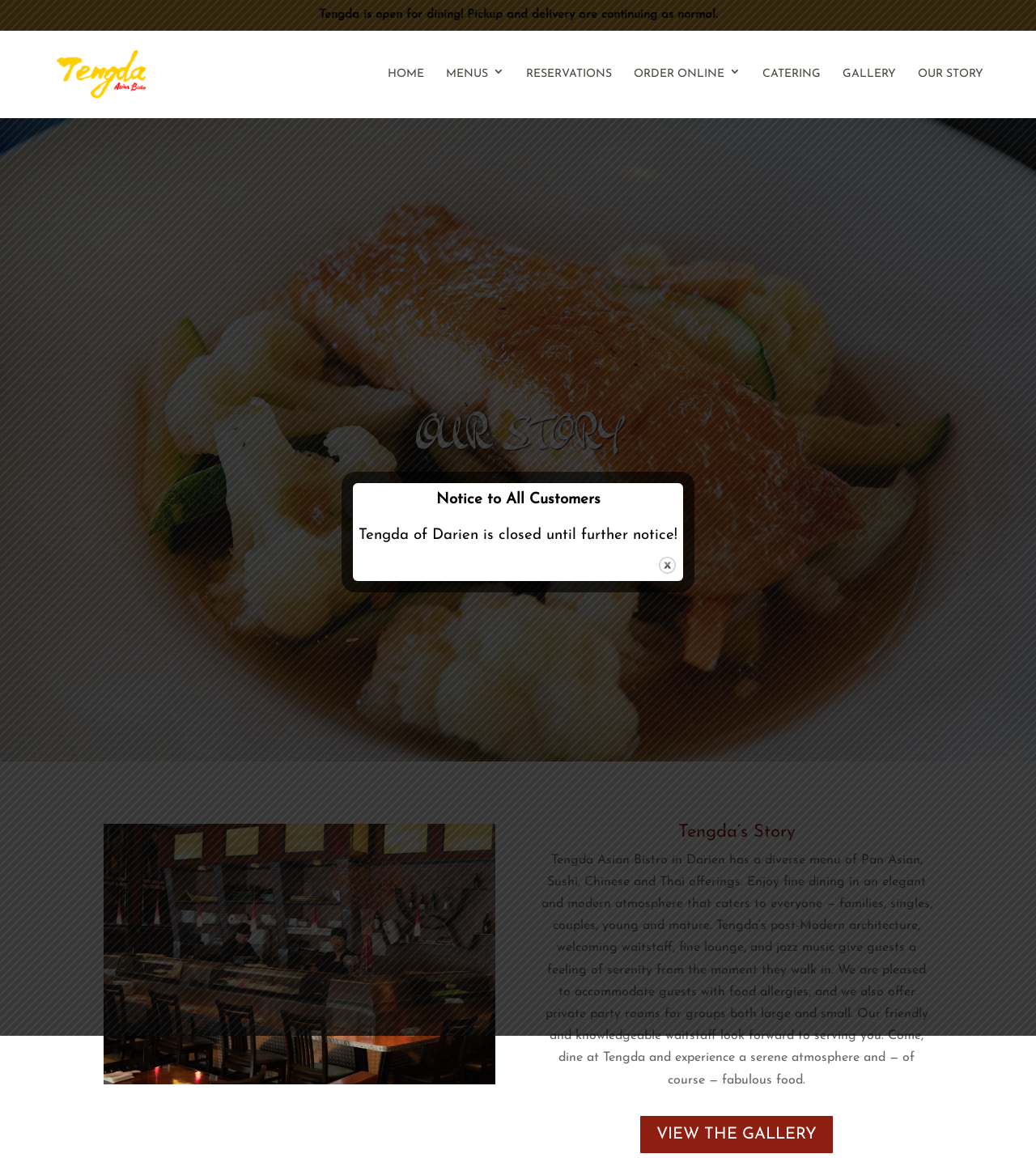Highlight the bounding box coordinates of the element that should be clicked to carry out the following instruction: "Make a reservation". The coordinates must be given as four float numbers ranging from 0 to 1, i.e., [left, top, right, bottom].

[0.508, 0.059, 0.591, 0.102]